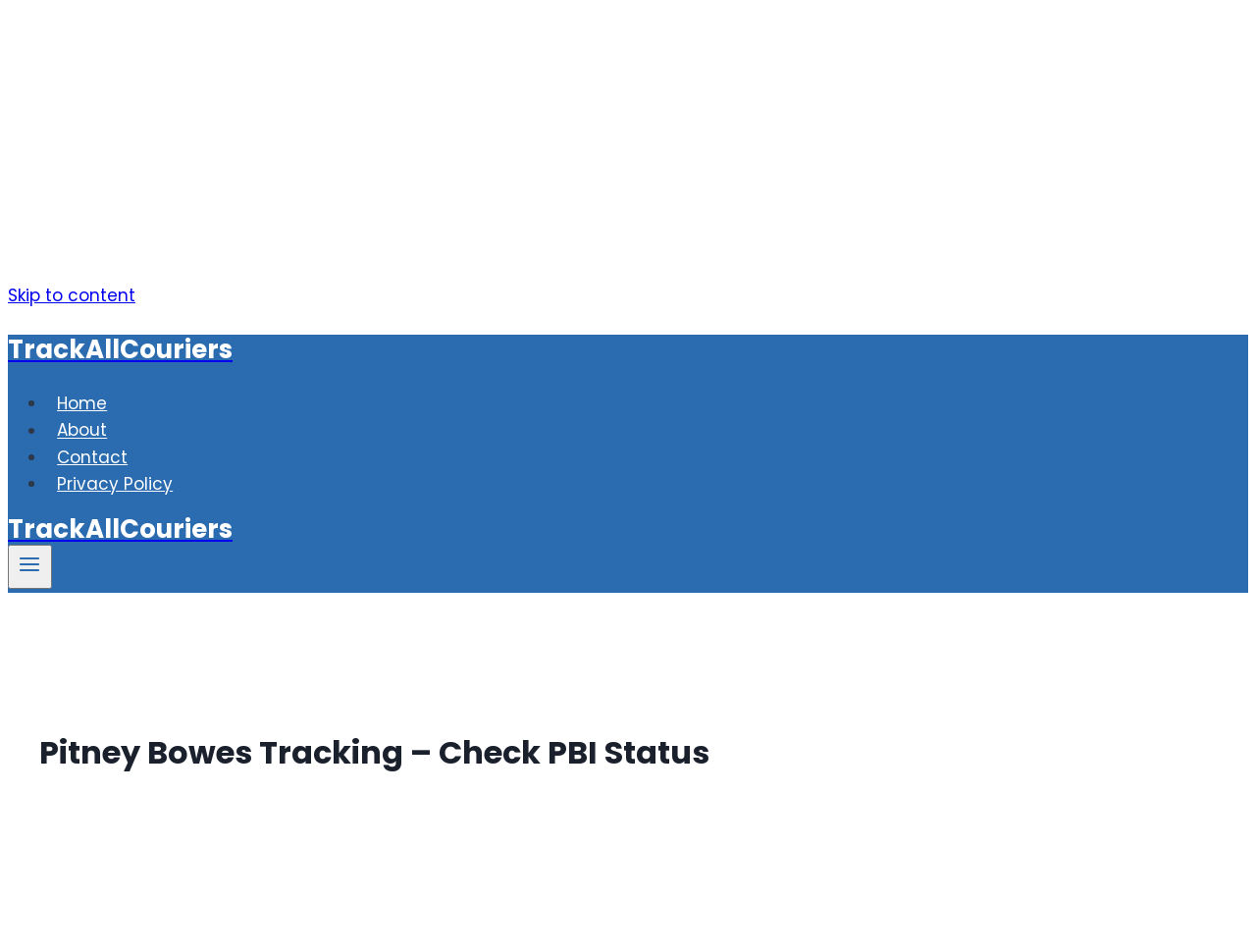Determine the bounding box coordinates of the section I need to click to execute the following instruction: "go to Home". Provide the coordinates as four float numbers between 0 and 1, i.e., [left, top, right, bottom].

[0.038, 0.401, 0.093, 0.447]